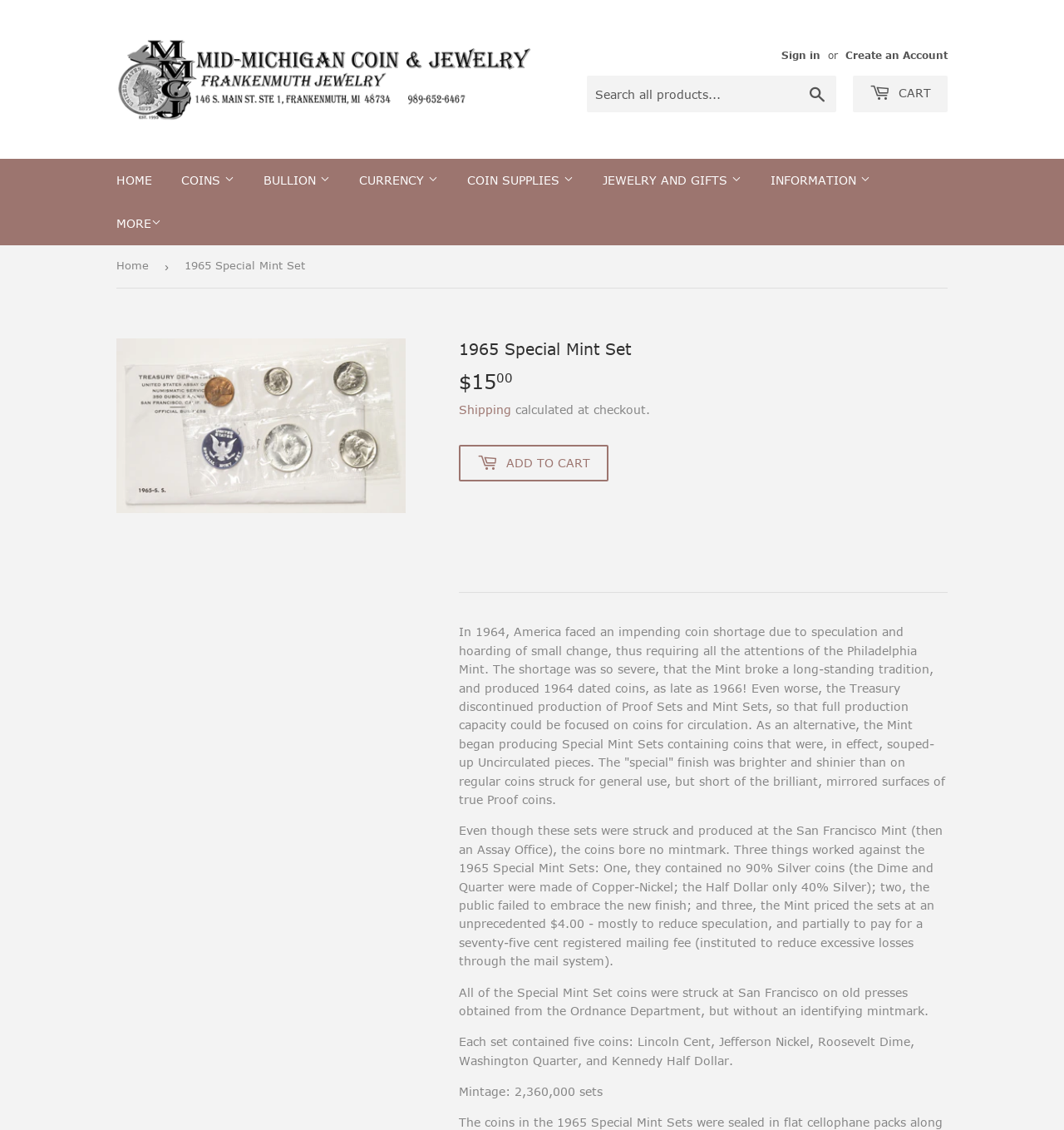Locate the bounding box coordinates of the UI element described by: "U.S. Indian Head Cents (1859-1909)". Provide the coordinates as four float numbers between 0 and 1, formatted as [left, top, right, bottom].

[0.415, 0.304, 0.666, 0.335]